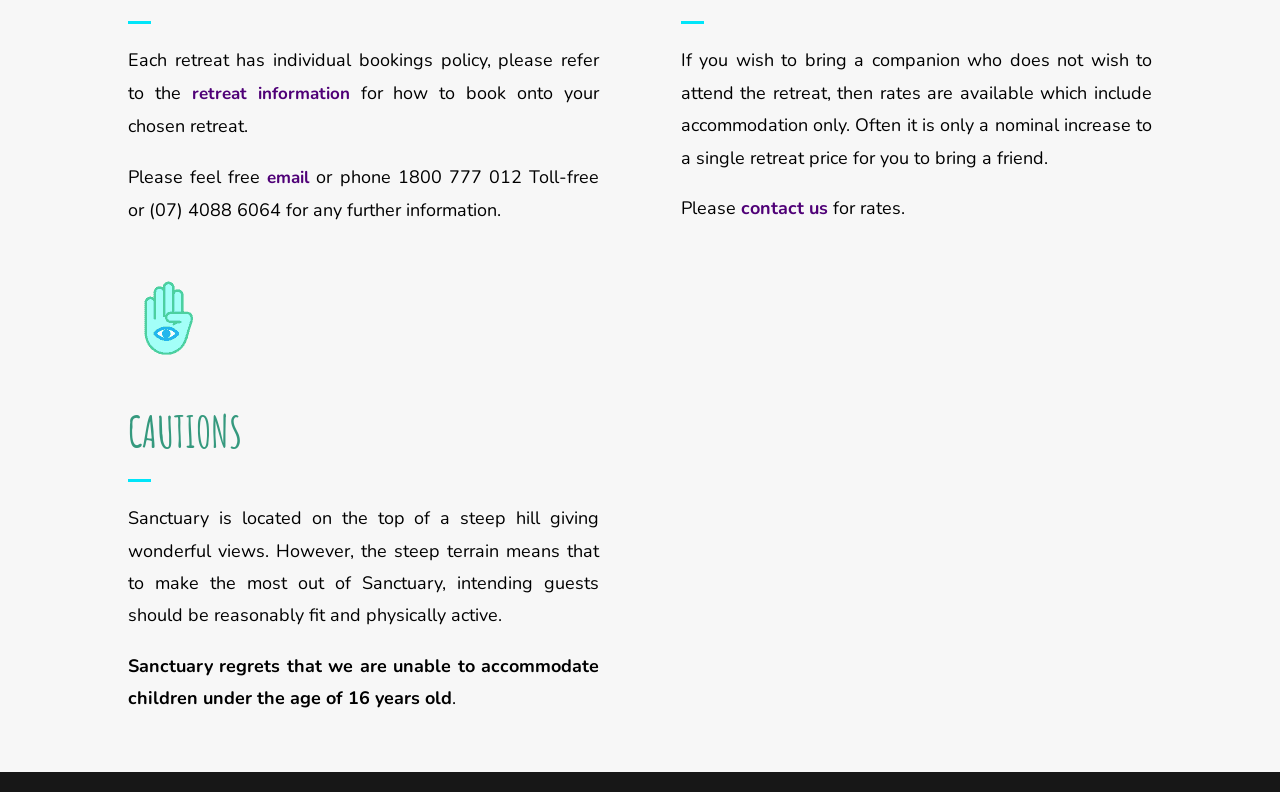Using the description: "email", identify the bounding box of the corresponding UI element in the screenshot.

[0.209, 0.209, 0.242, 0.238]